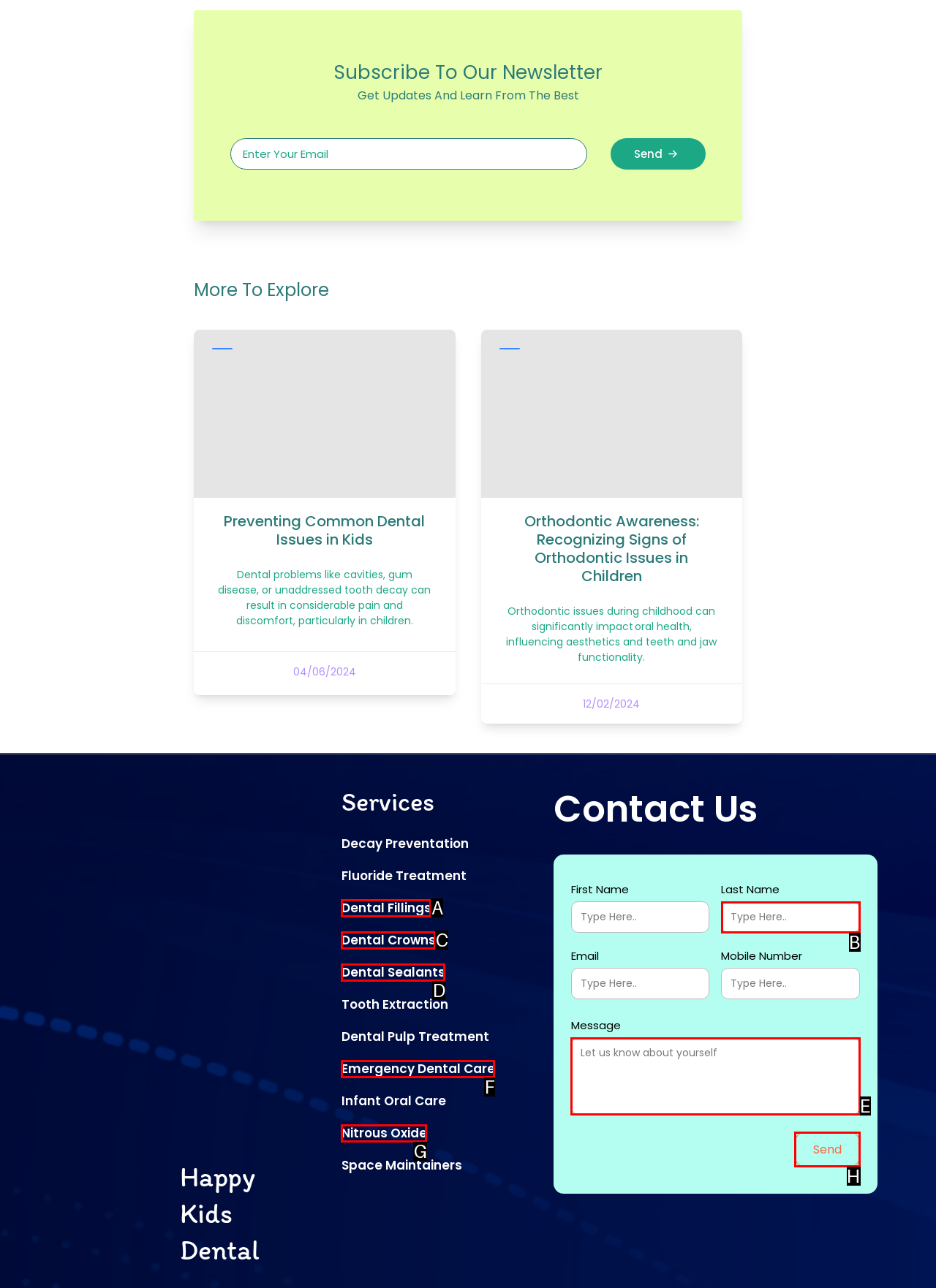Based on the task: Send a message, which UI element should be clicked? Answer with the letter that corresponds to the correct option from the choices given.

H